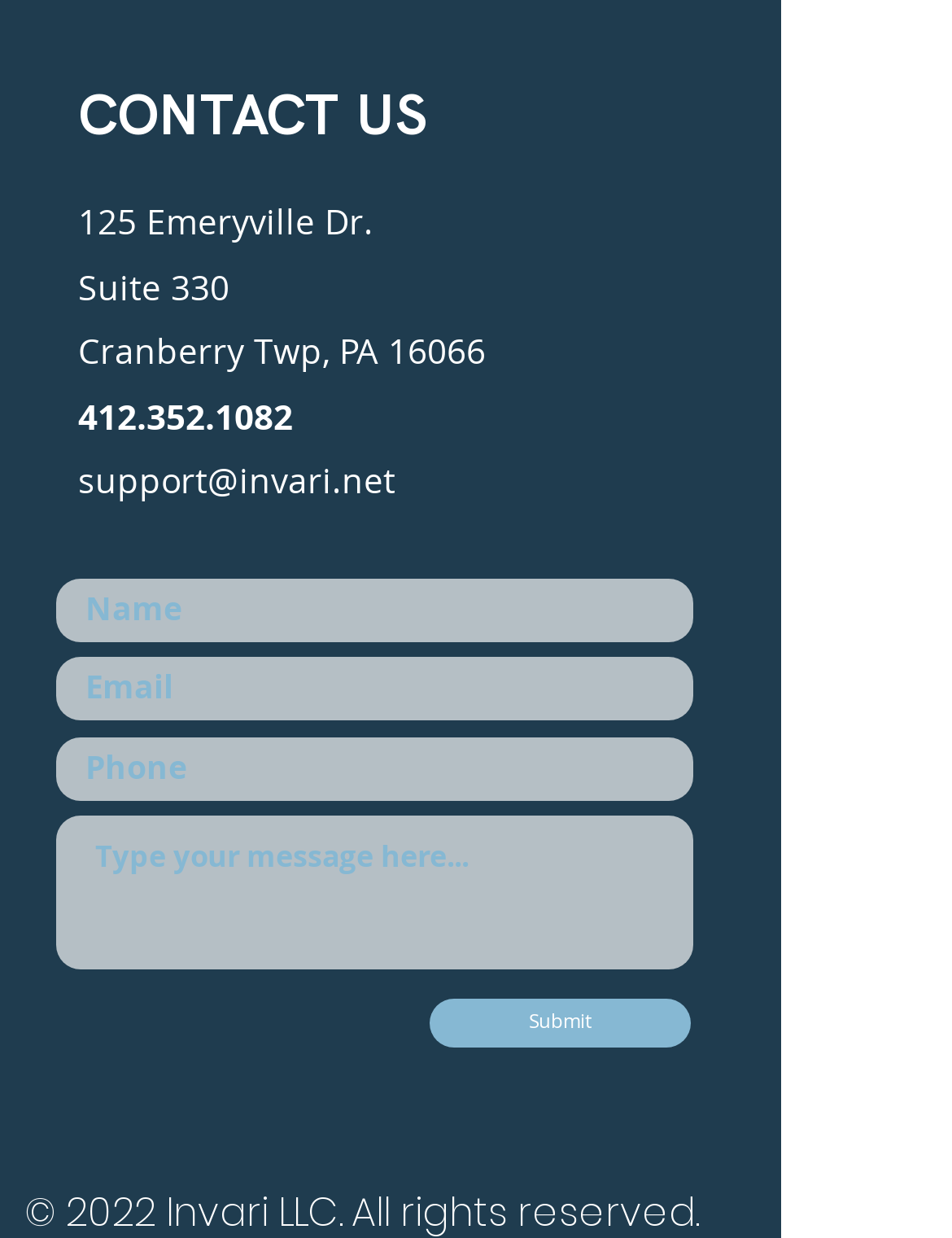Please study the image and answer the question comprehensively:
How many ways are there to contact using the provided information?

I counted the number of ways to contact using the provided information. There are three ways: by phone using the number 412.352.1082, by email using the address support@invari.net, and by mail using the physical address provided.